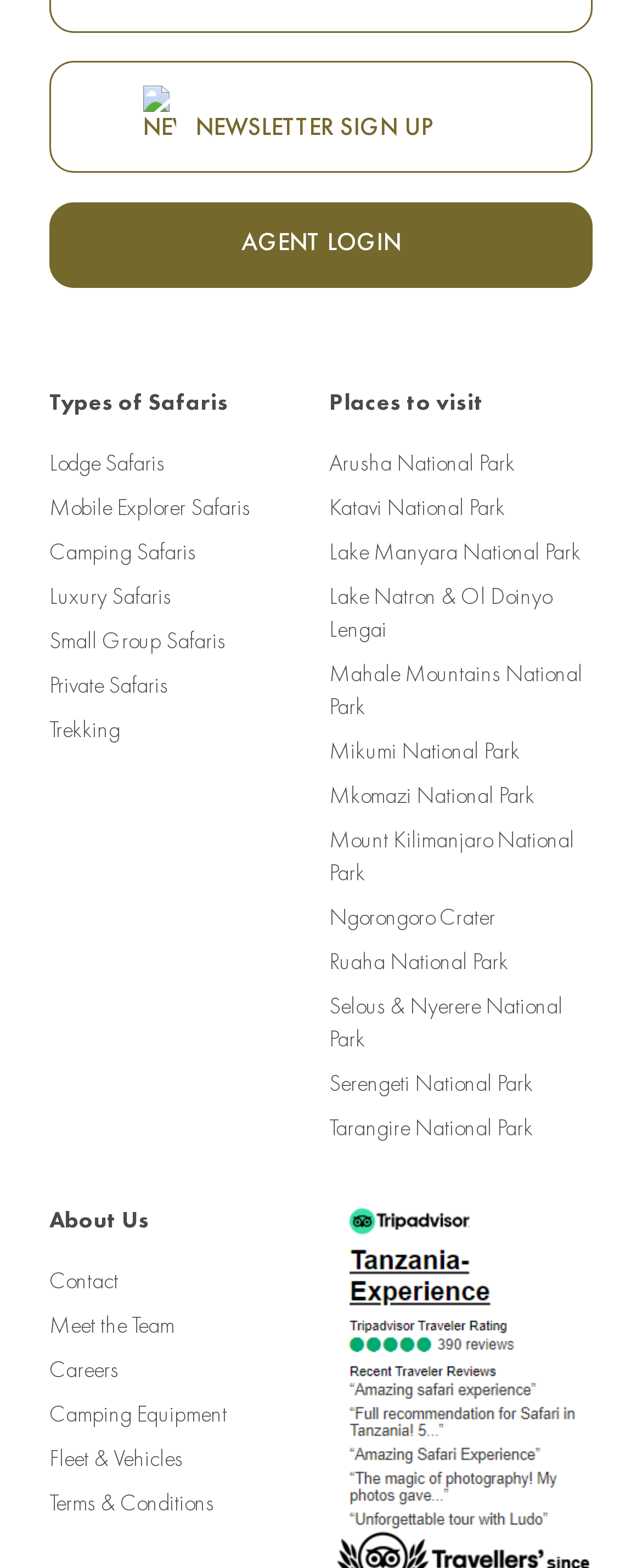Identify the bounding box coordinates of the area that should be clicked in order to complete the given instruction: "Learn about the team". The bounding box coordinates should be four float numbers between 0 and 1, i.e., [left, top, right, bottom].

[0.077, 0.835, 0.272, 0.856]